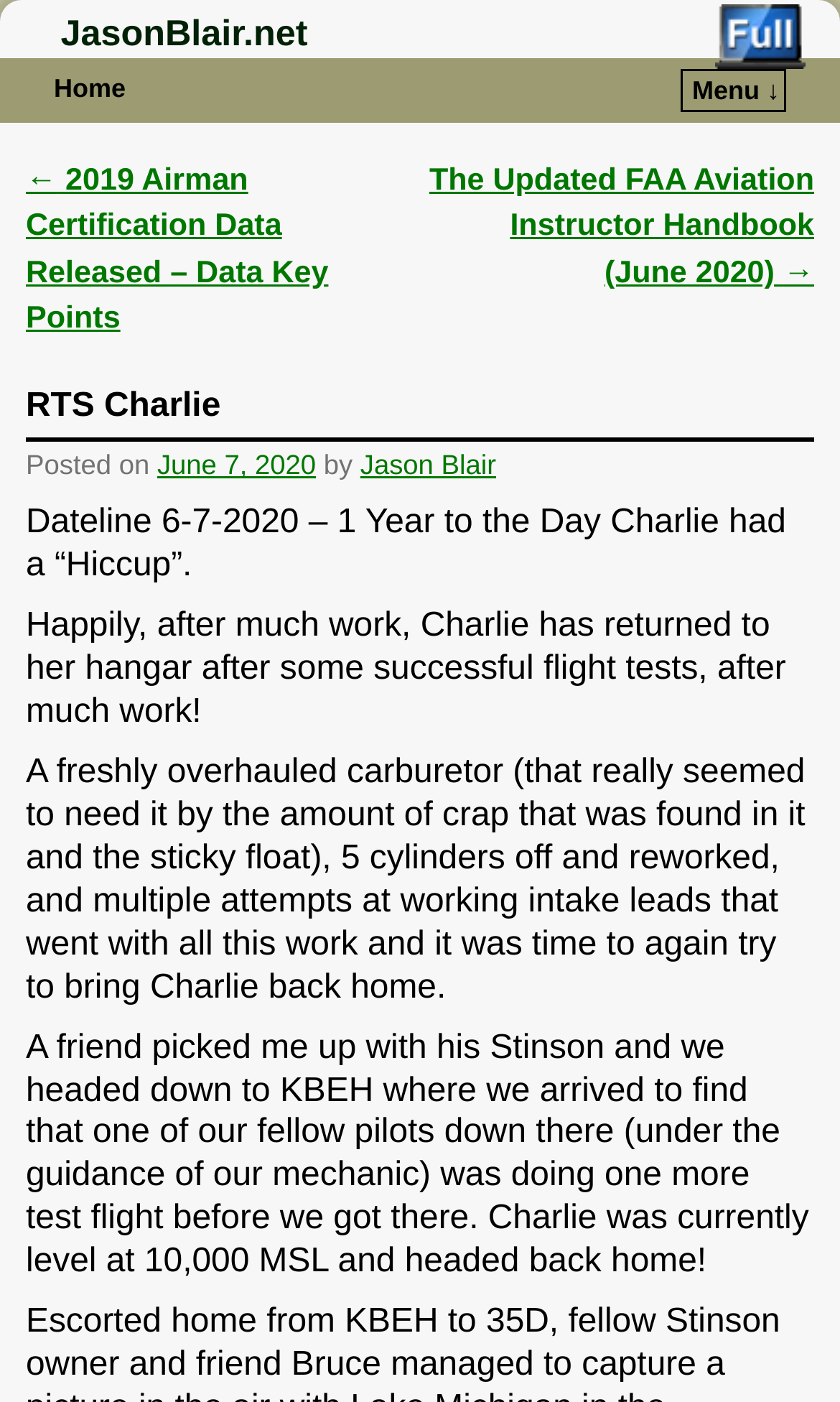Identify the bounding box of the UI component described as: "June 7, 2020".

[0.187, 0.32, 0.376, 0.343]